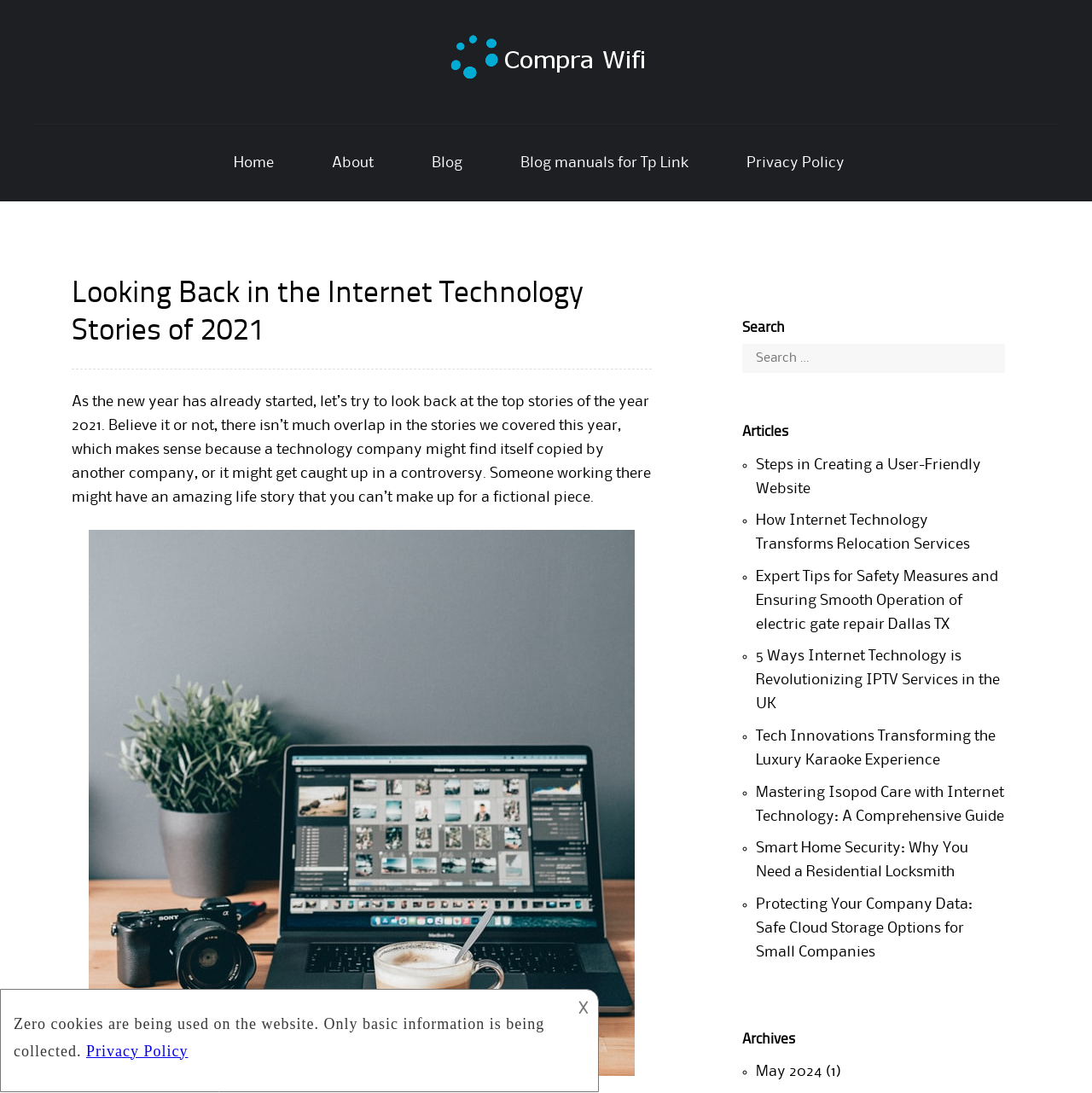Highlight the bounding box coordinates of the region I should click on to meet the following instruction: "Read about expert tips for safety measures and ensuring smooth operation of electric gate repair Dallas TX".

[0.692, 0.521, 0.914, 0.578]